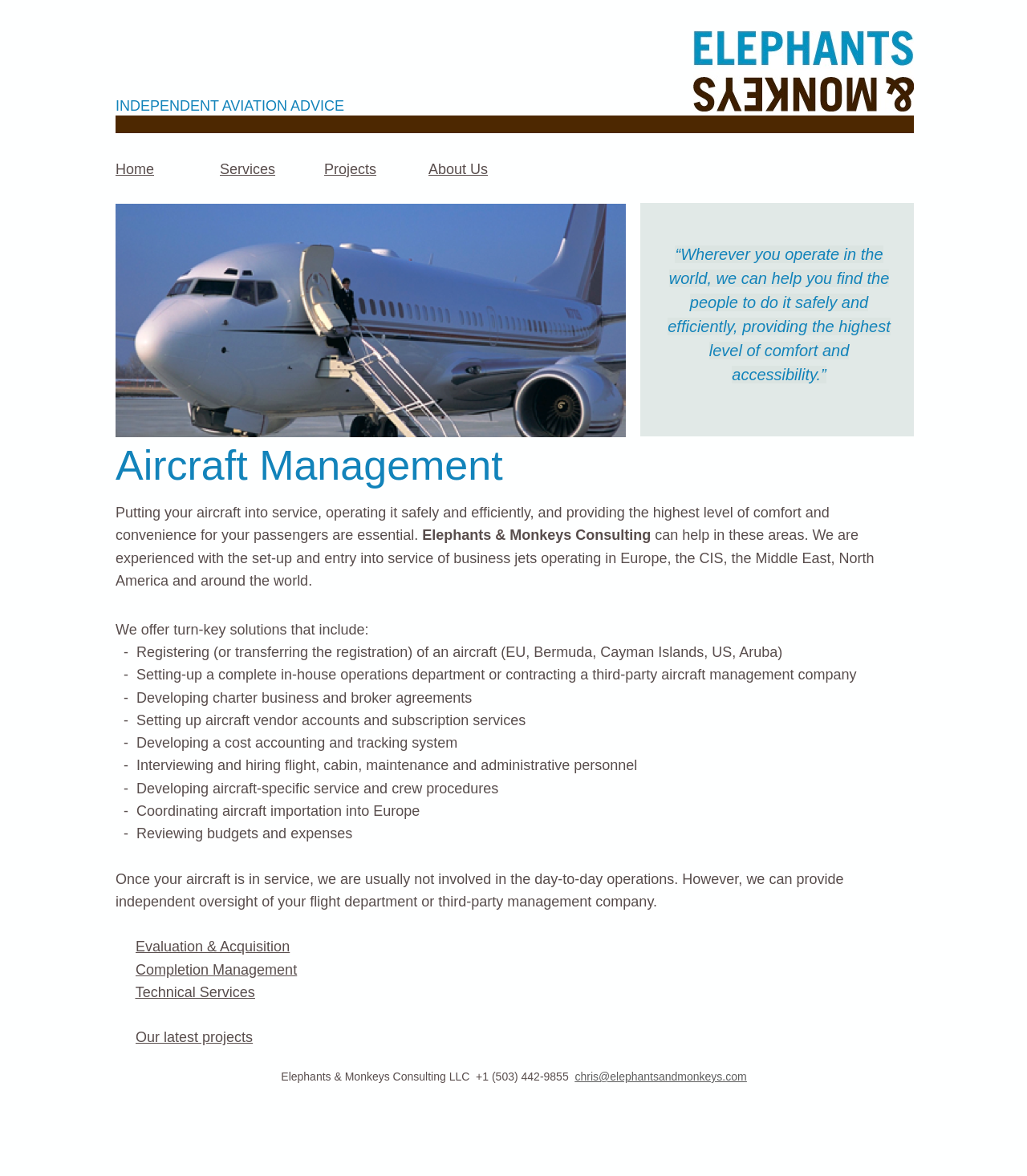Using the description "Services", locate and provide the bounding box of the UI element.

[0.214, 0.138, 0.277, 0.15]